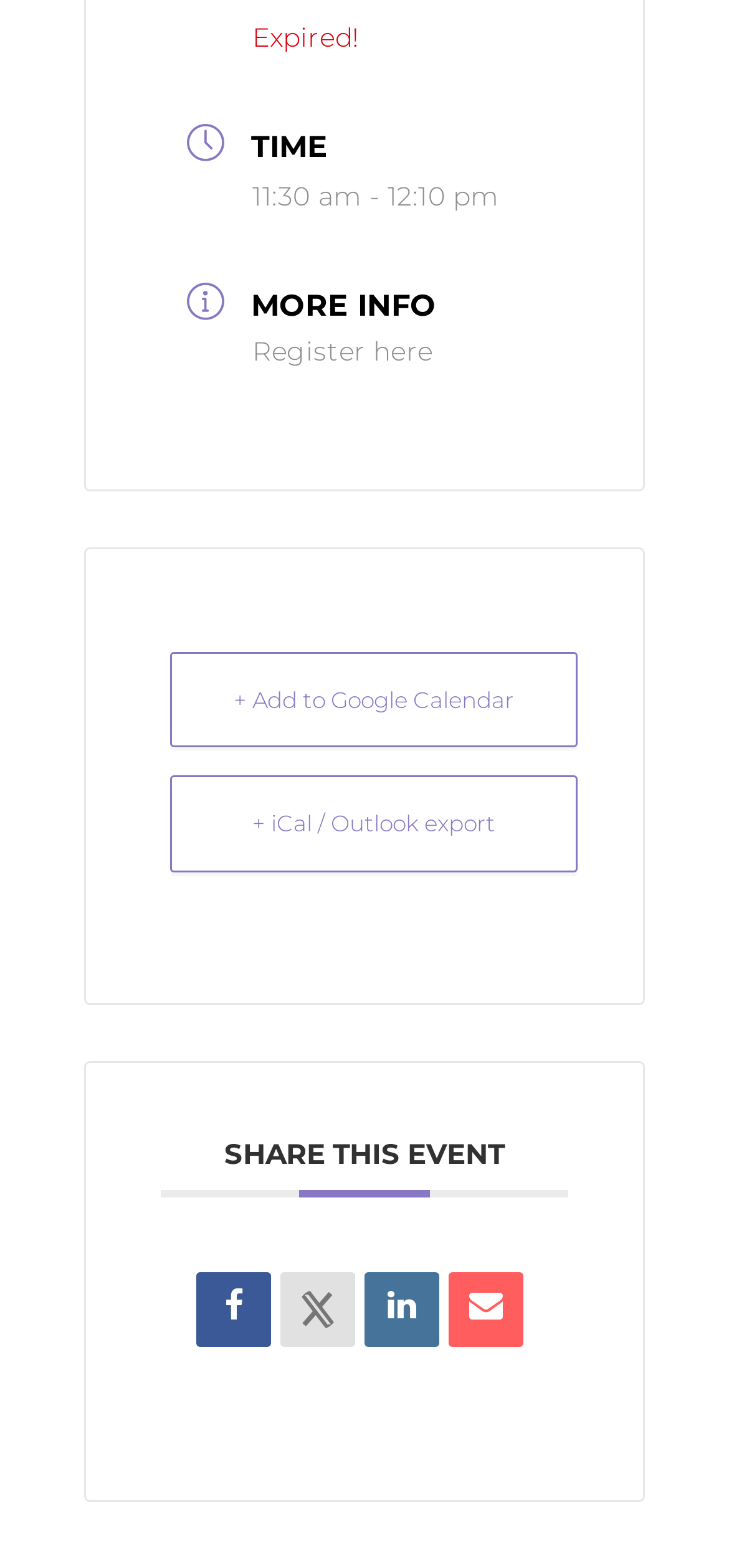What is the event status?
Using the visual information, respond with a single word or phrase.

Expired!